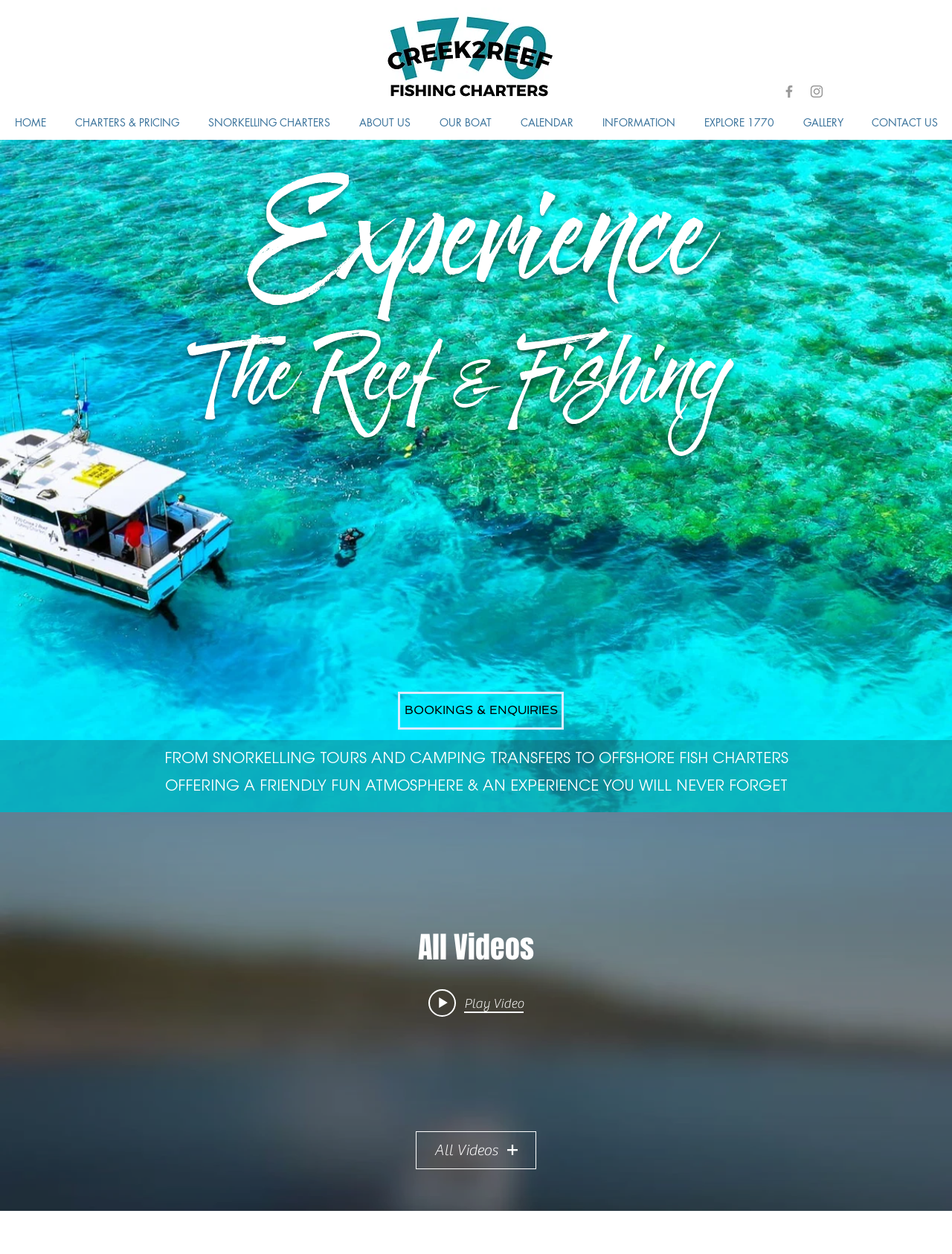Please give a one-word or short phrase response to the following question: 
What is the main activity offered by this website?

Snorkelling